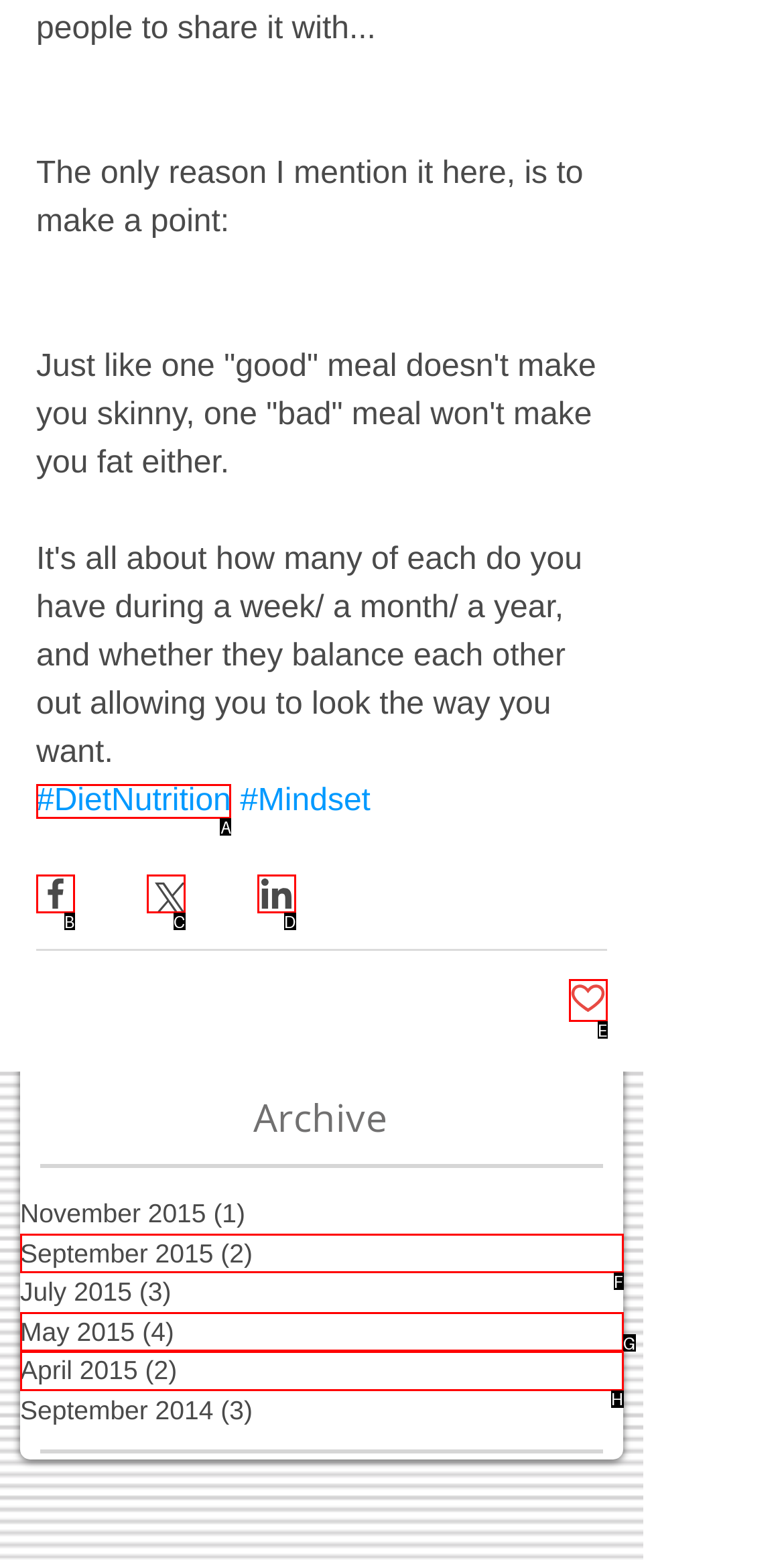Pick the option that best fits the description: aria-label="Share via Twitter". Reply with the letter of the matching option directly.

C